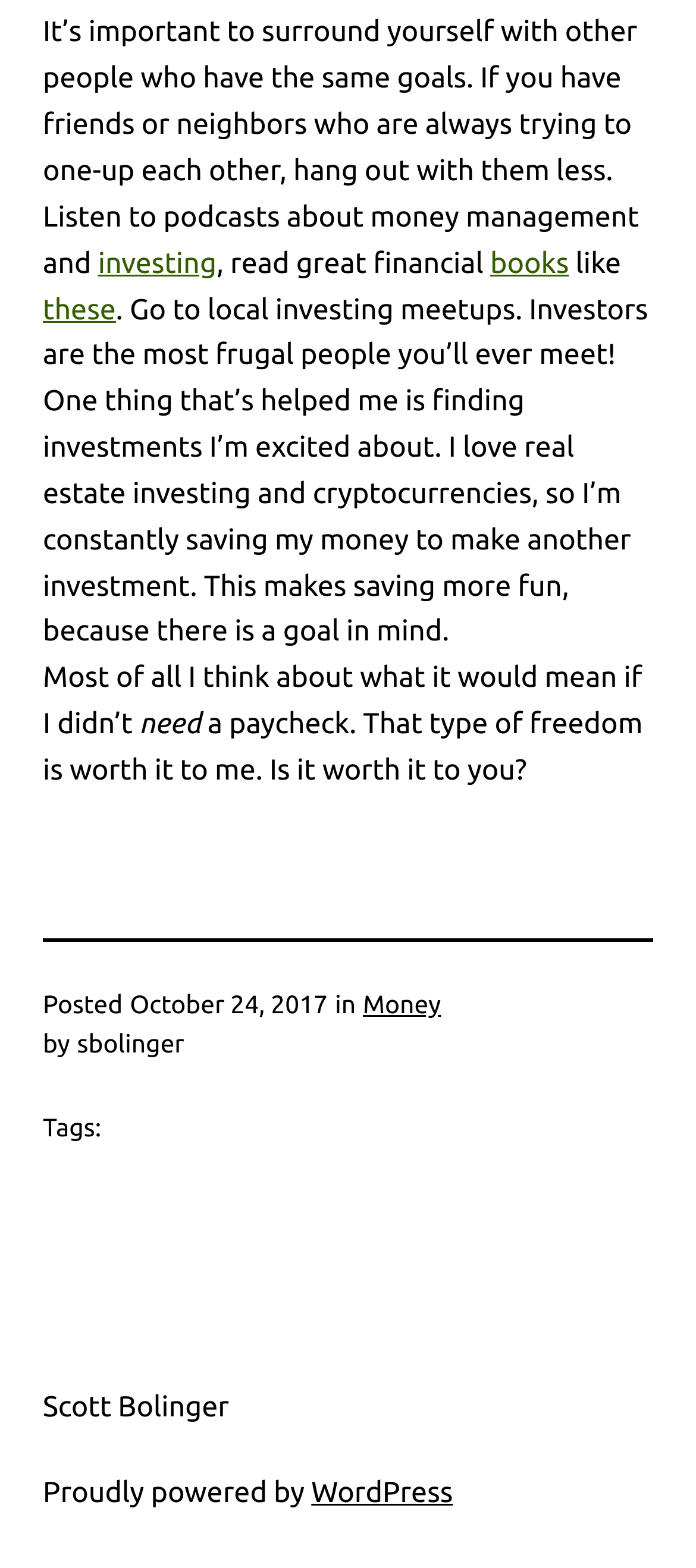Please provide a brief answer to the following inquiry using a single word or phrase:
What is the topic of the article?

Money